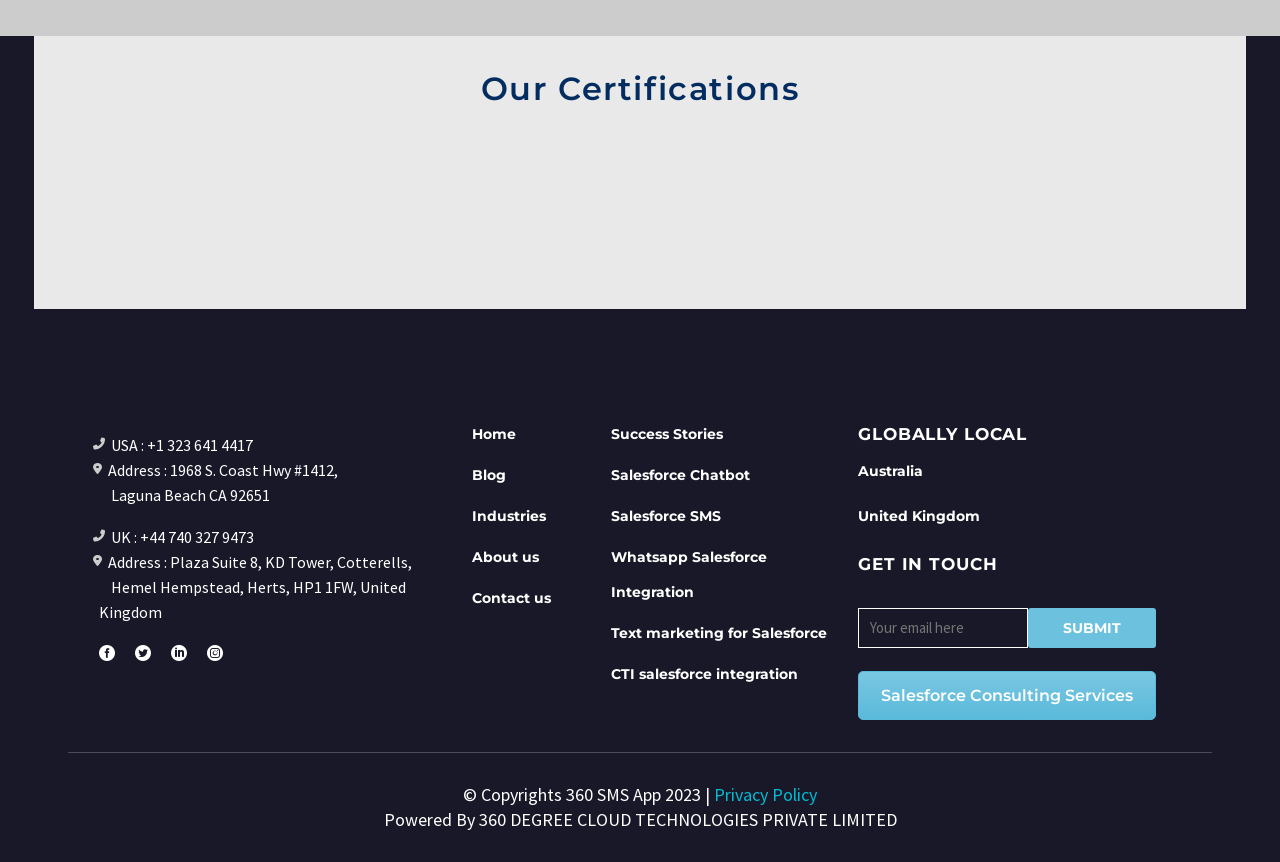Please locate the bounding box coordinates of the element's region that needs to be clicked to follow the instruction: "Contact us through the given UK phone number". The bounding box coordinates should be provided as four float numbers between 0 and 1, i.e., [left, top, right, bottom].

[0.087, 0.612, 0.199, 0.635]